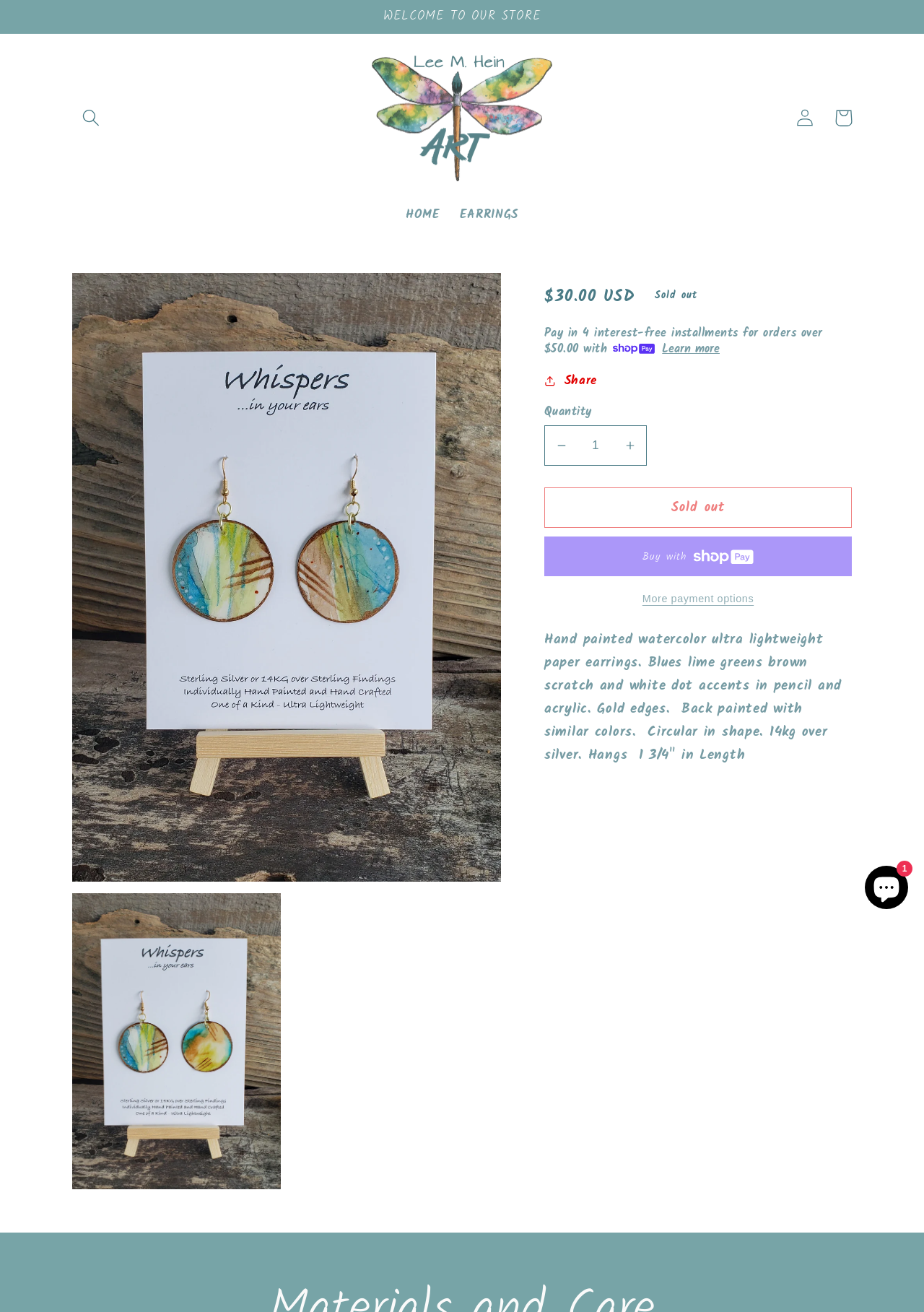Identify the bounding box coordinates of the specific part of the webpage to click to complete this instruction: "View the primary navigation".

None